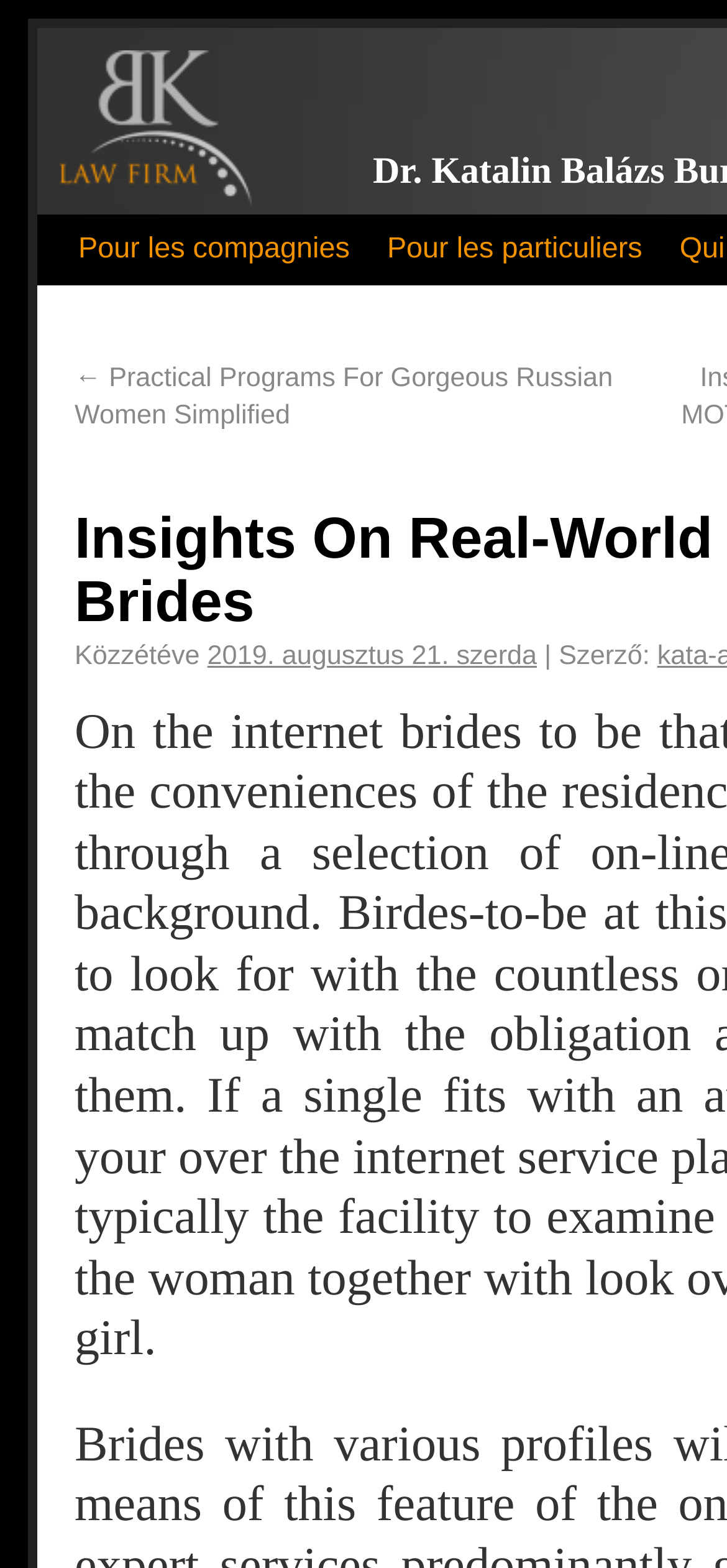What is the previous post about?
Give a detailed explanation using the information visible in the image.

The previous post is about 'Gorgeous Russian Women', which can be found in the middle section of the webpage, where there is a link '← Practical Programs For Gorgeous Russian Women Simplified'.